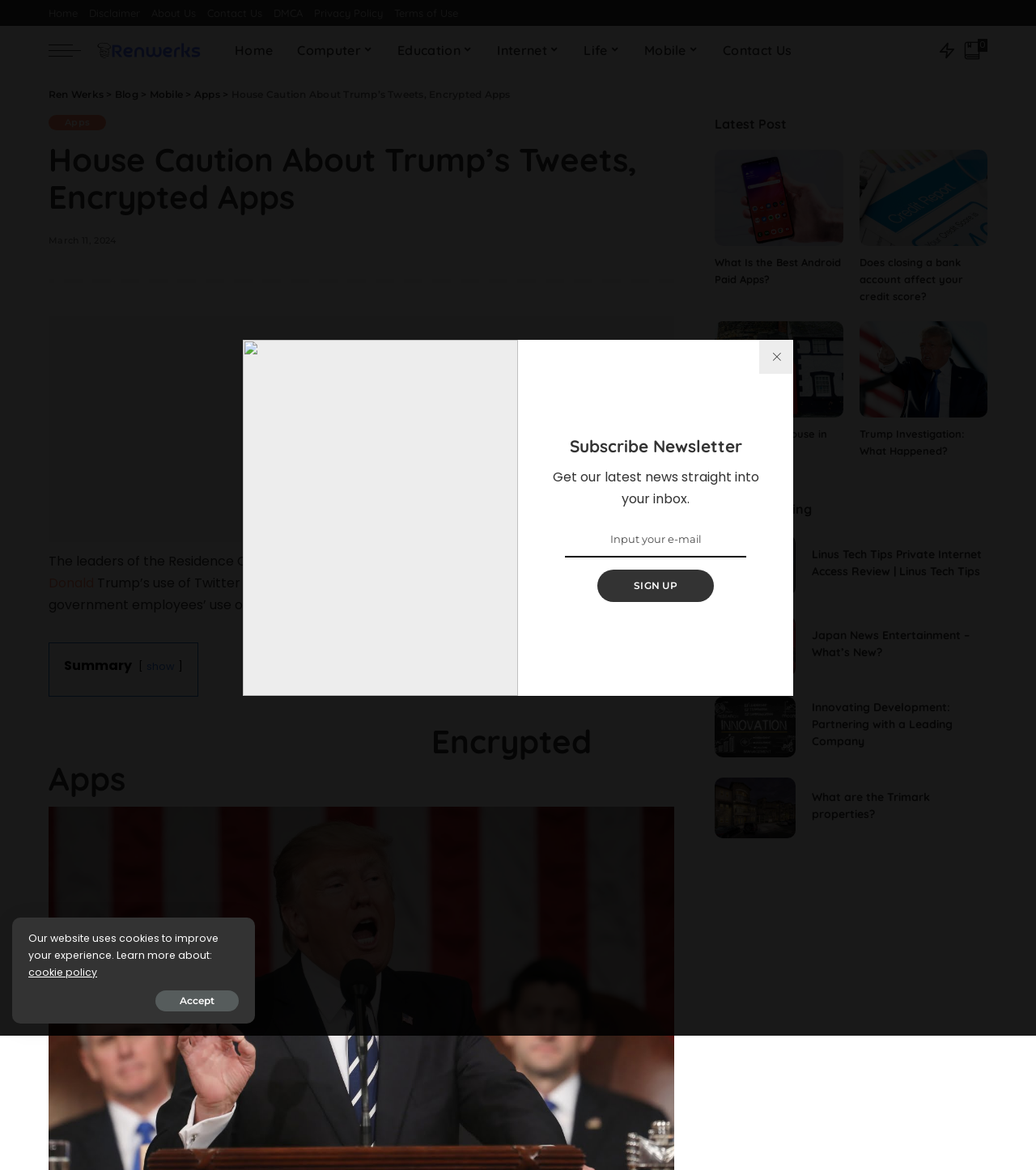Determine the bounding box for the UI element that matches this description: "Home".

[0.215, 0.022, 0.275, 0.064]